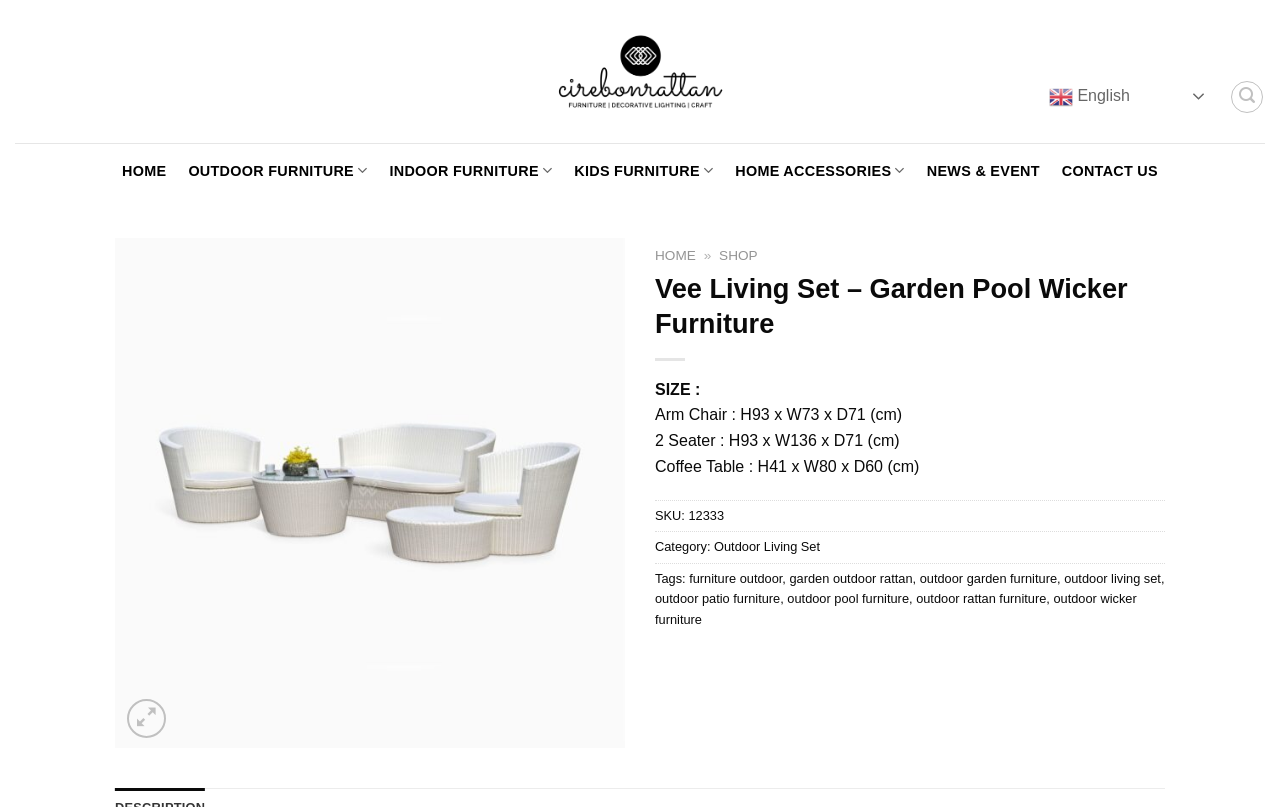Determine the coordinates of the bounding box for the clickable area needed to execute this instruction: "Search for products".

[0.962, 0.1, 0.987, 0.139]